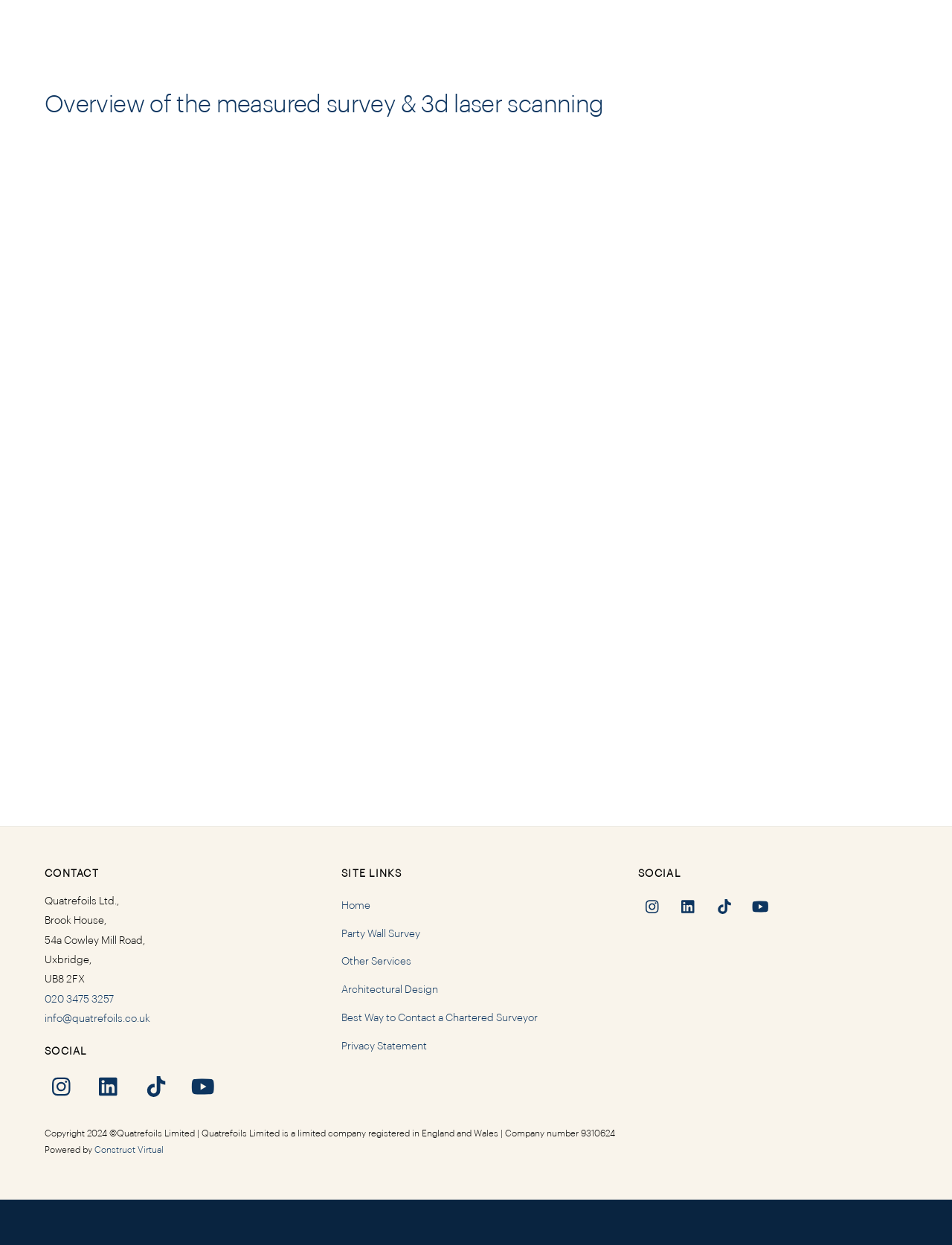Identify the bounding box of the UI element that matches this description: "Architectural Design".

[0.359, 0.79, 0.46, 0.799]